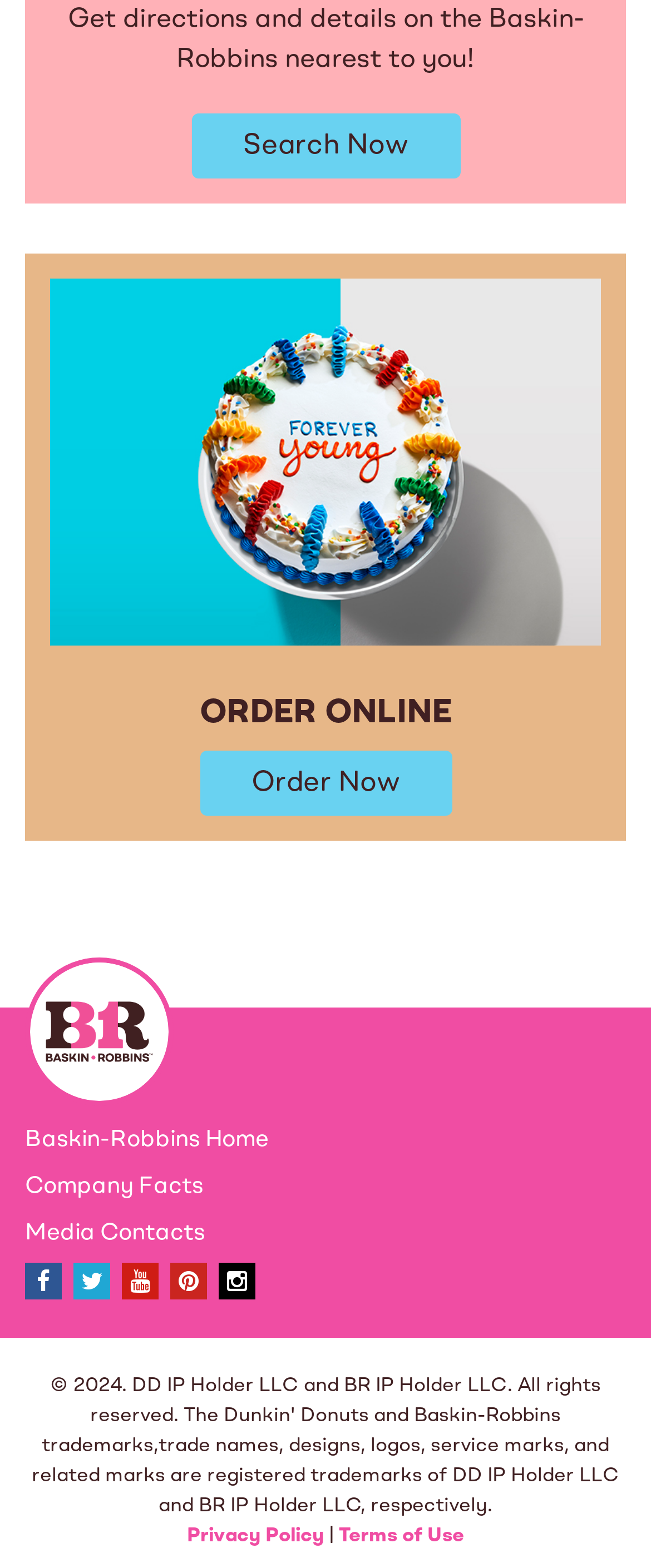Use a single word or phrase to answer the following:
What are the terms and conditions related links at the bottom?

Privacy Policy and Terms of Use